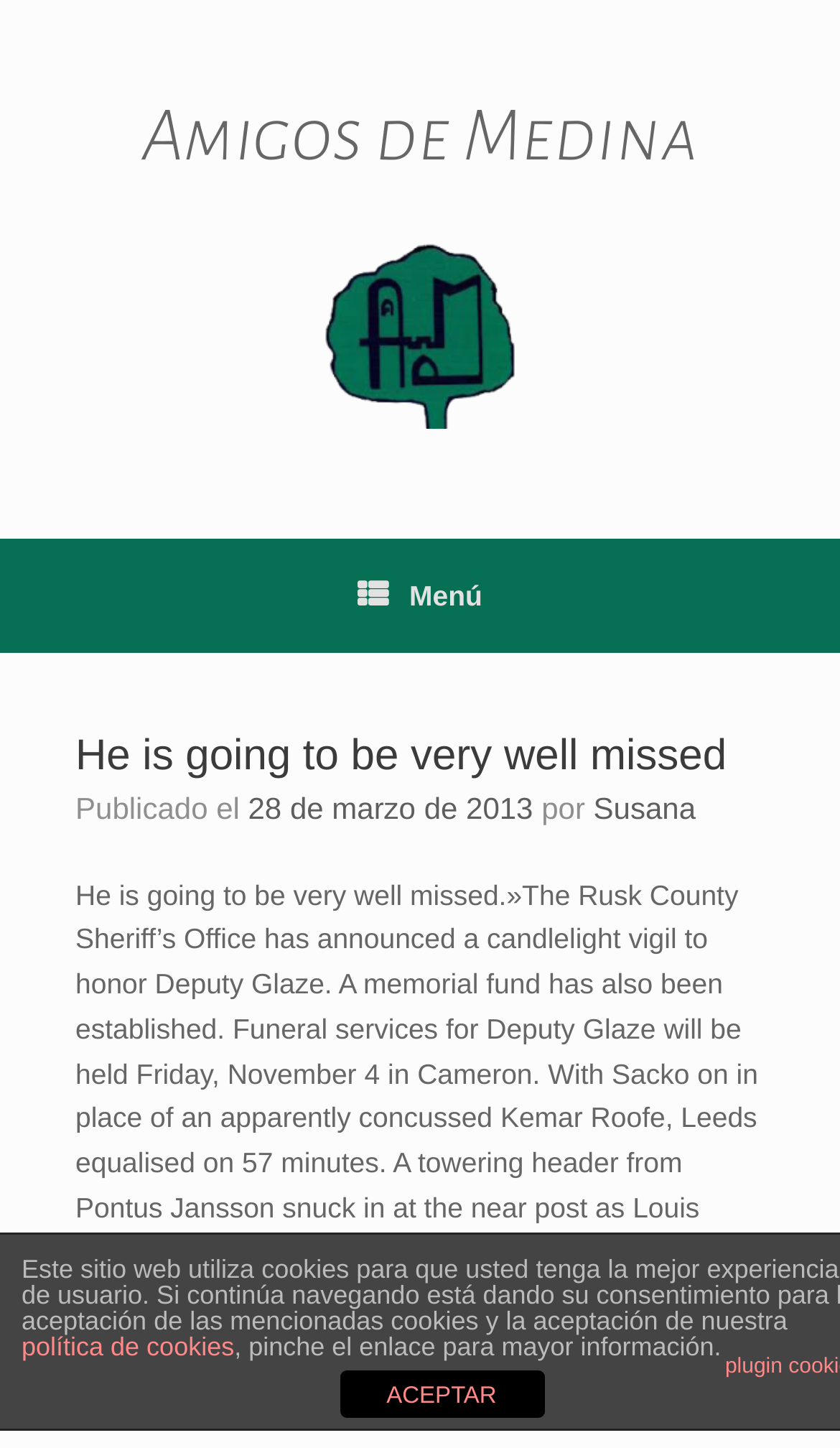Please identify the primary heading of the webpage and give its text content.

He is going to be very well missed